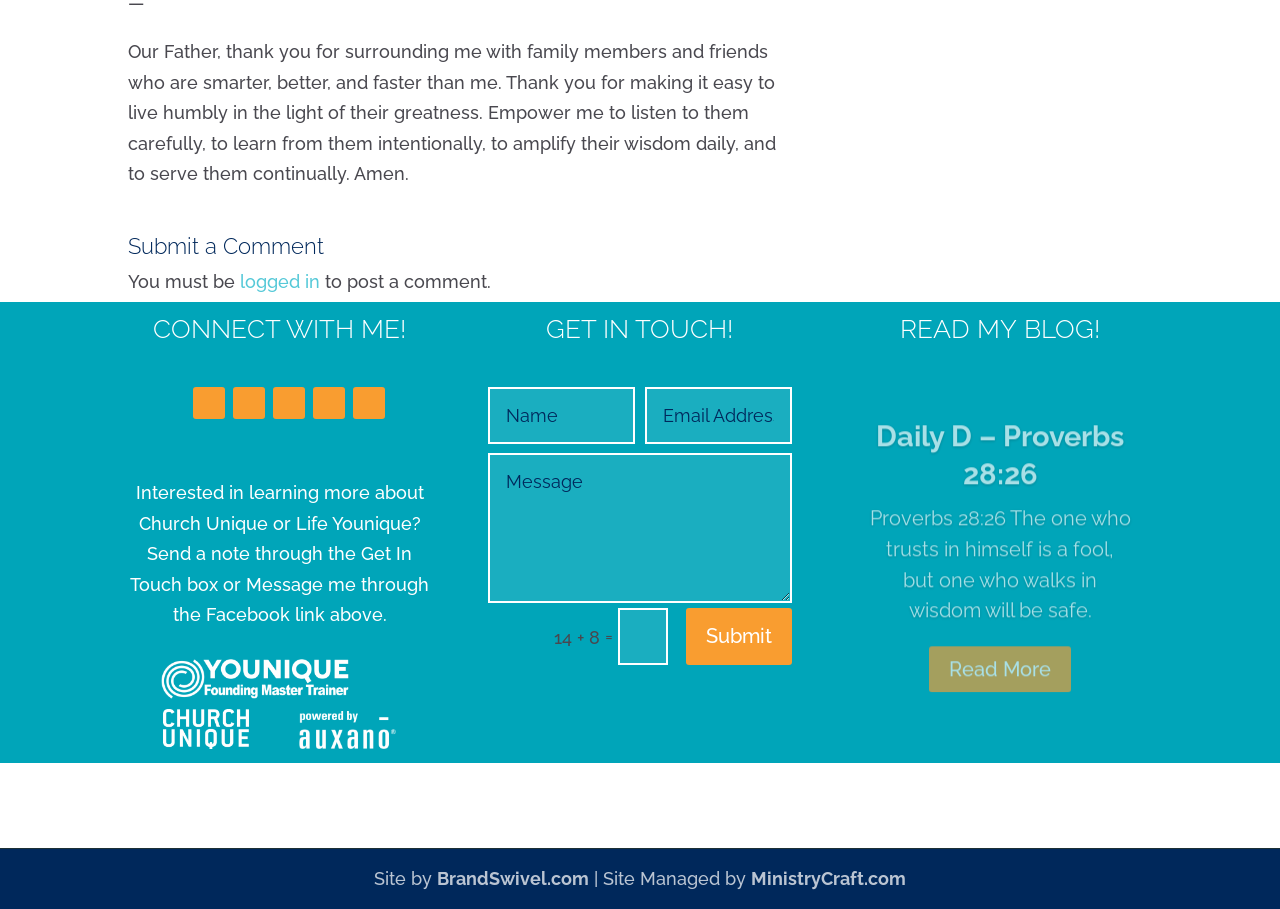Locate the bounding box coordinates of the region to be clicked to comply with the following instruction: "Visit BrandSwivel.com". The coordinates must be four float numbers between 0 and 1, in the form [left, top, right, bottom].

[0.341, 0.954, 0.46, 0.978]